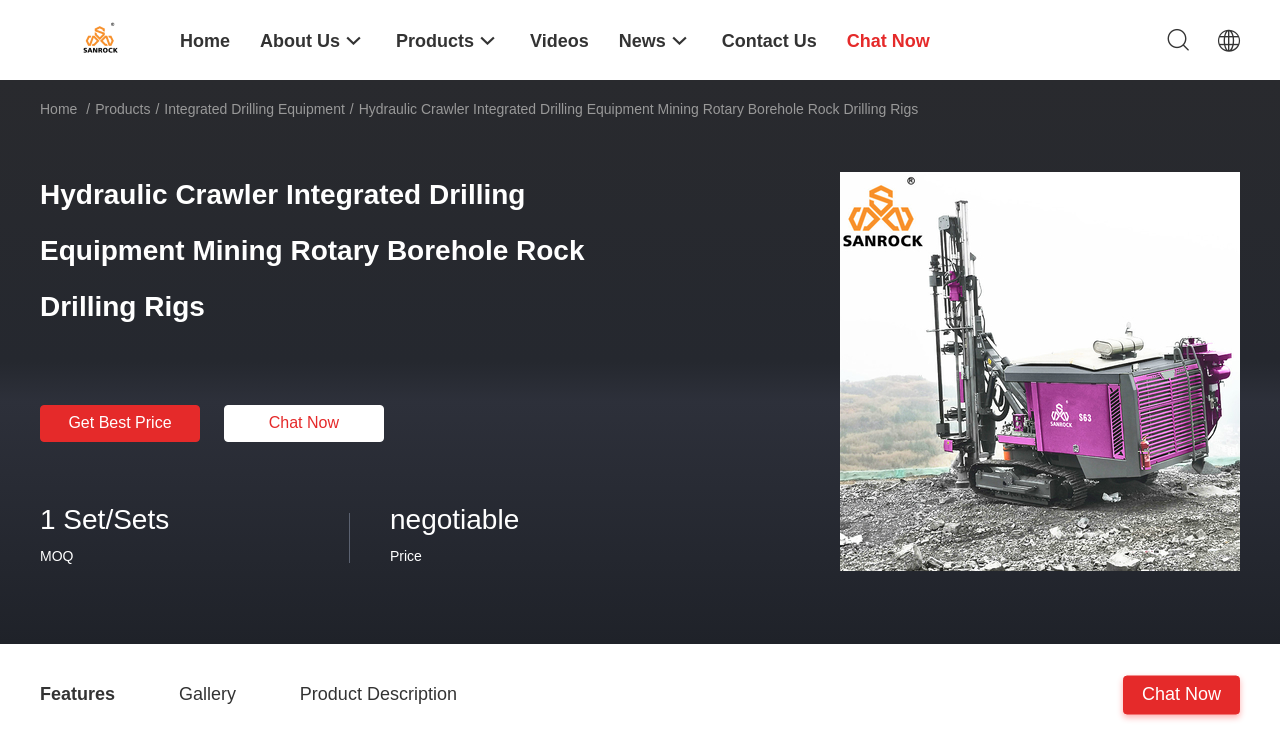With reference to the image, please provide a detailed answer to the following question: What are the three tabs below the product title?

I looked at the webpage and found three static texts 'Features', 'Gallery', and 'Product Description' which are likely tabs or sections related to the product.